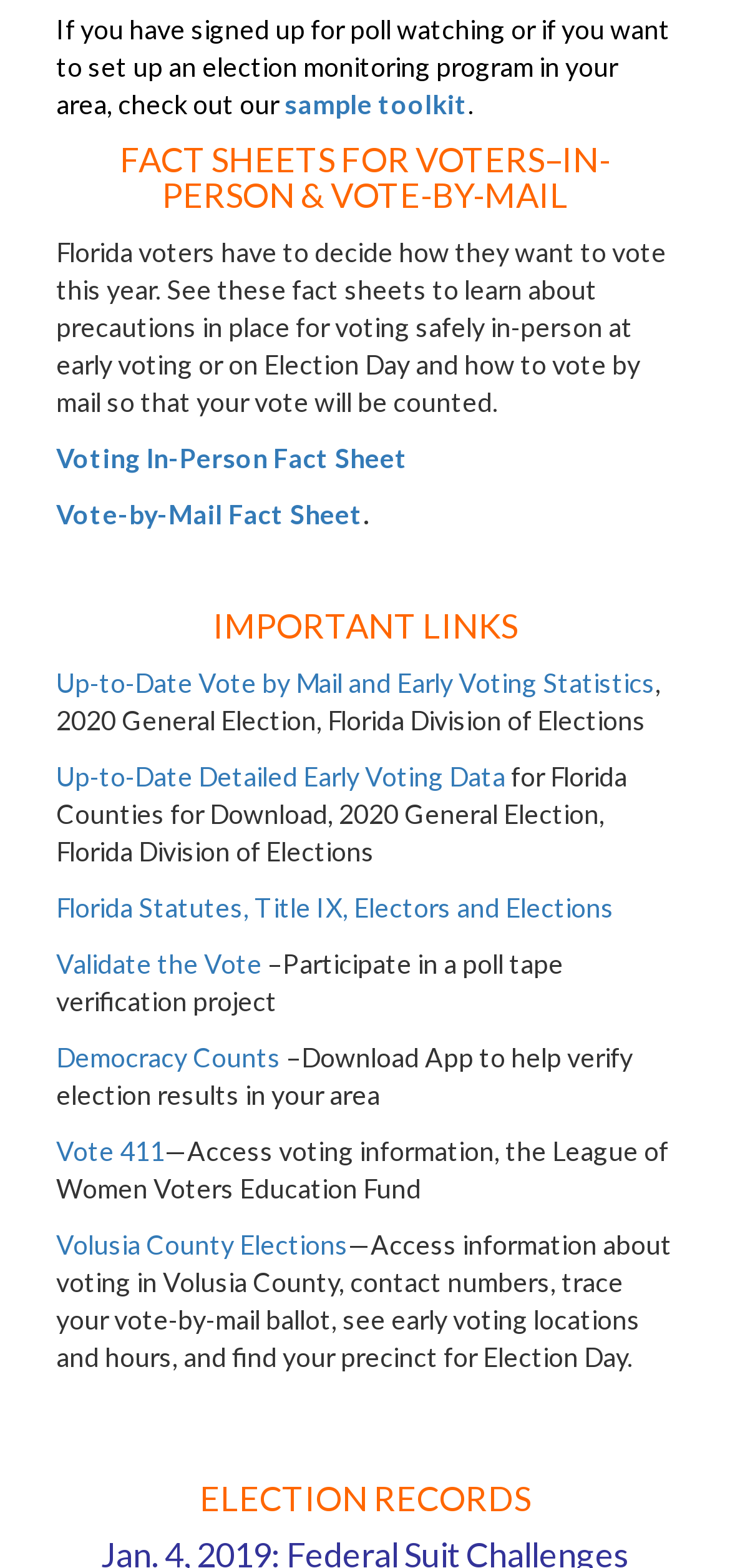Identify the bounding box coordinates of the region that should be clicked to execute the following instruction: "Participate in a poll tape verification project with Validate the Vote".

[0.077, 0.604, 0.359, 0.624]